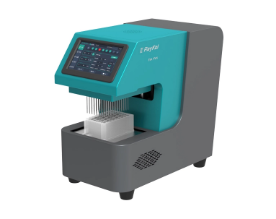What is the color scheme of the device?
Refer to the image and answer the question using a single word or phrase.

Teal and gray